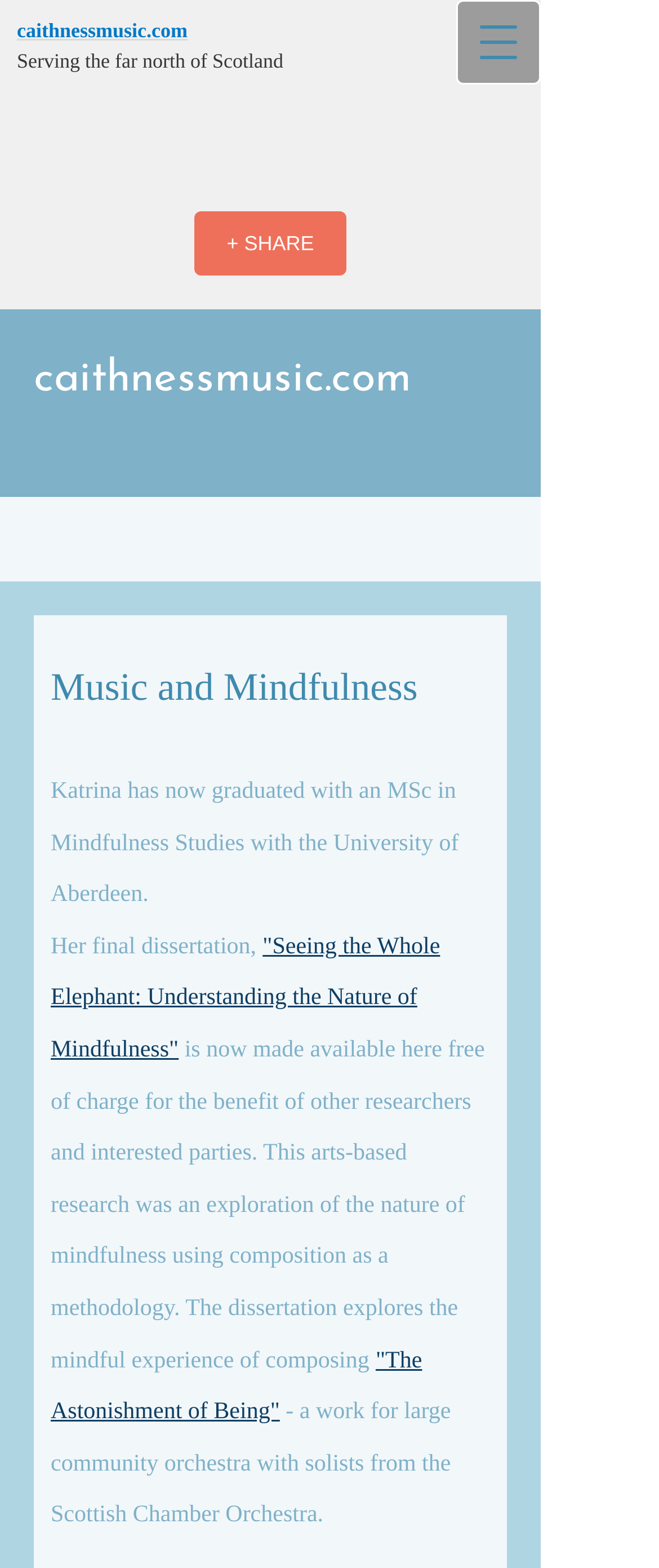Can you look at the image and give a comprehensive answer to the question:
What is the title of Katrina's dissertation?

The title of Katrina's dissertation can be found in the link element with the text 'Seeing the Whole Elephant: Understanding the Nature of Mindfulness', which is part of the text describing her research work.